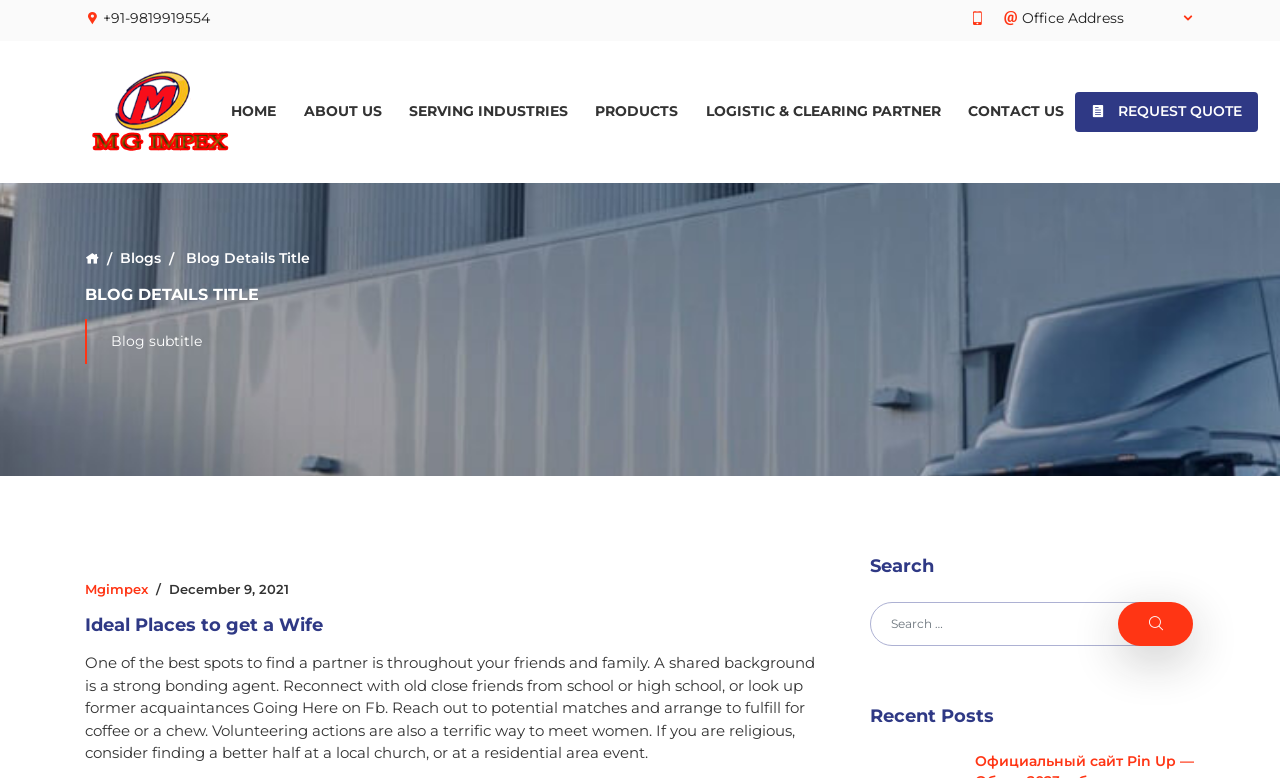Find the bounding box coordinates of the area that needs to be clicked in order to achieve the following instruction: "Click the Mgimpex link". The coordinates should be specified as four float numbers between 0 and 1, i.e., [left, top, right, bottom].

[0.066, 0.747, 0.116, 0.768]